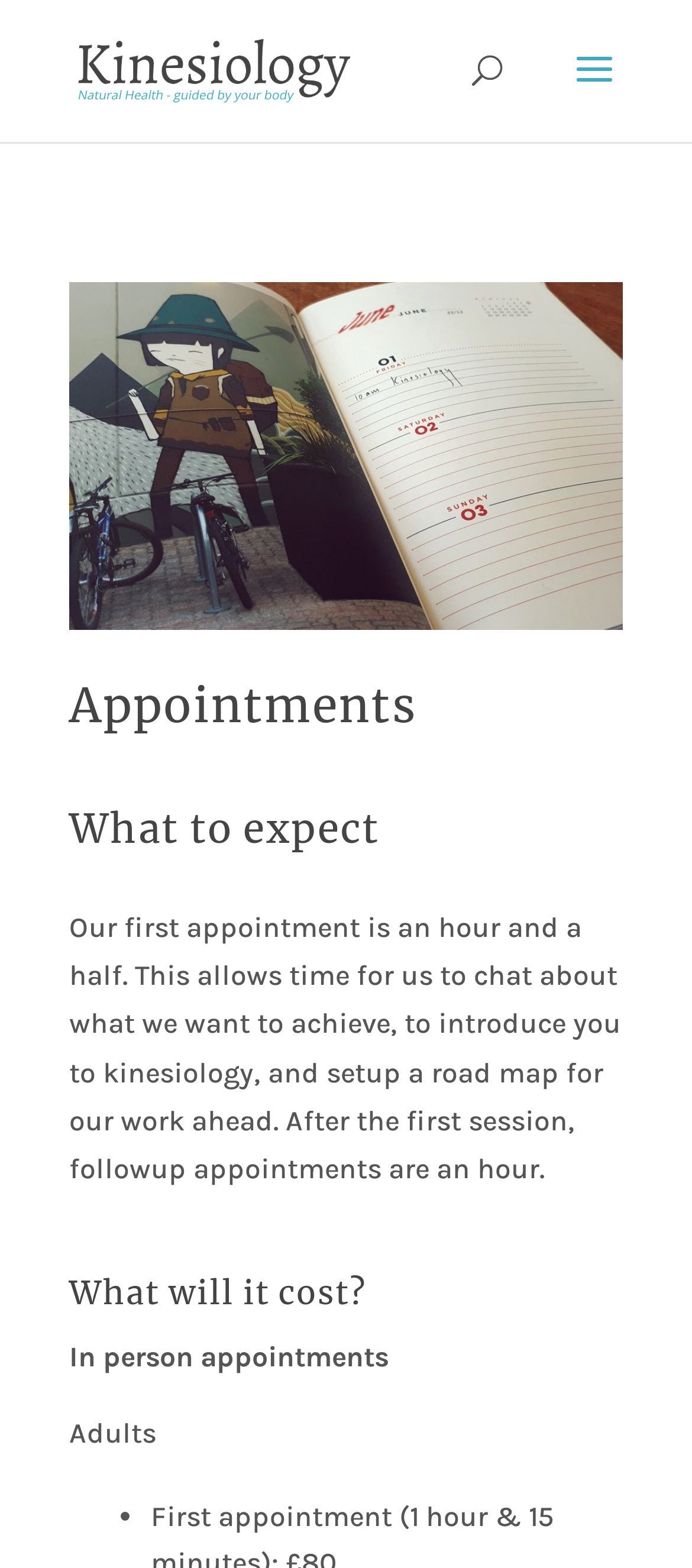What is the duration of the first appointment?
Examine the image closely and answer the question with as much detail as possible.

I found this information by looking at the section 'What to expect' where it says 'Our first appointment is an hour and a half...'.